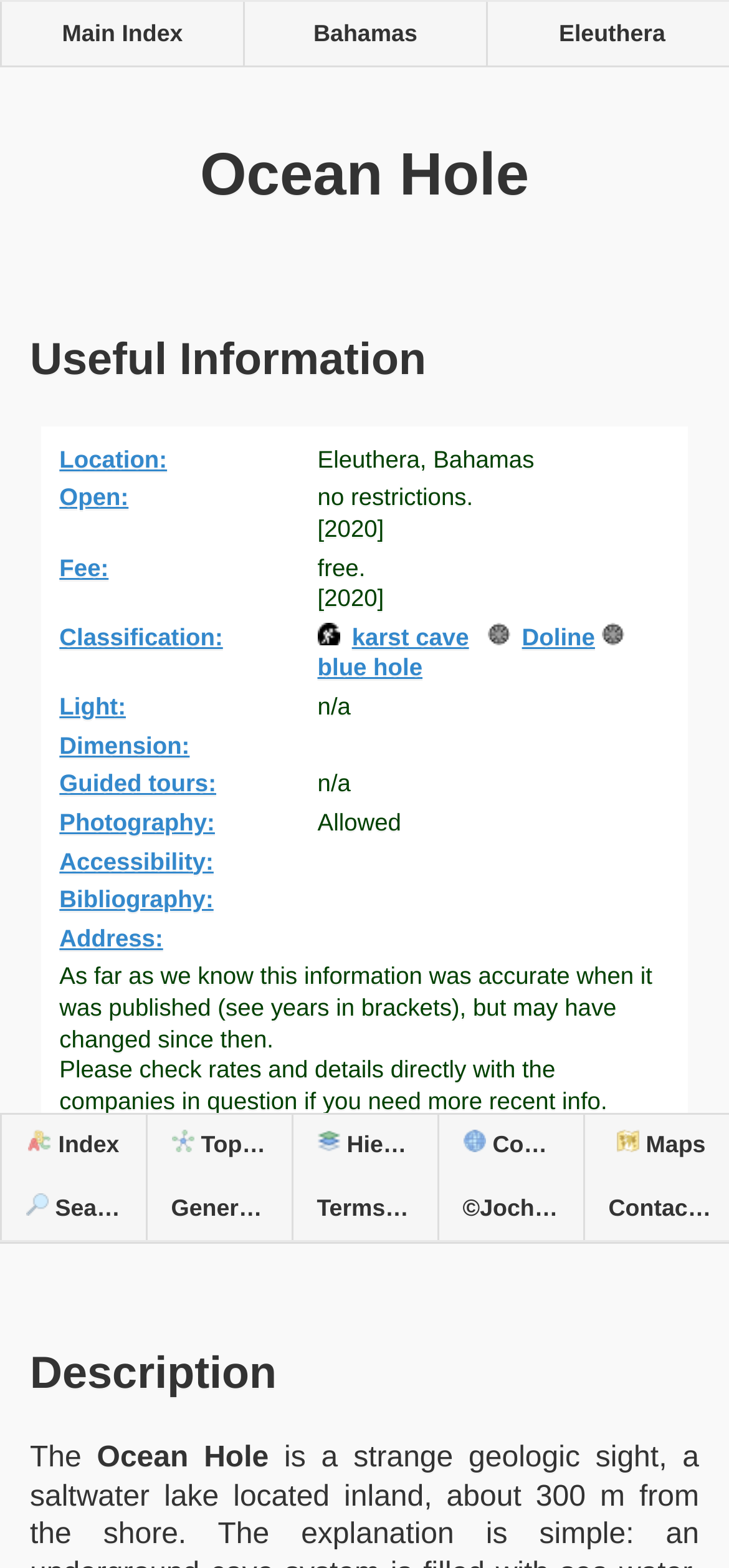Find the bounding box coordinates of the clickable region needed to perform the following instruction: "Check the main index". The coordinates should be provided as four float numbers between 0 and 1, i.e., [left, top, right, bottom].

[0.0, 0.71, 0.2, 0.751]